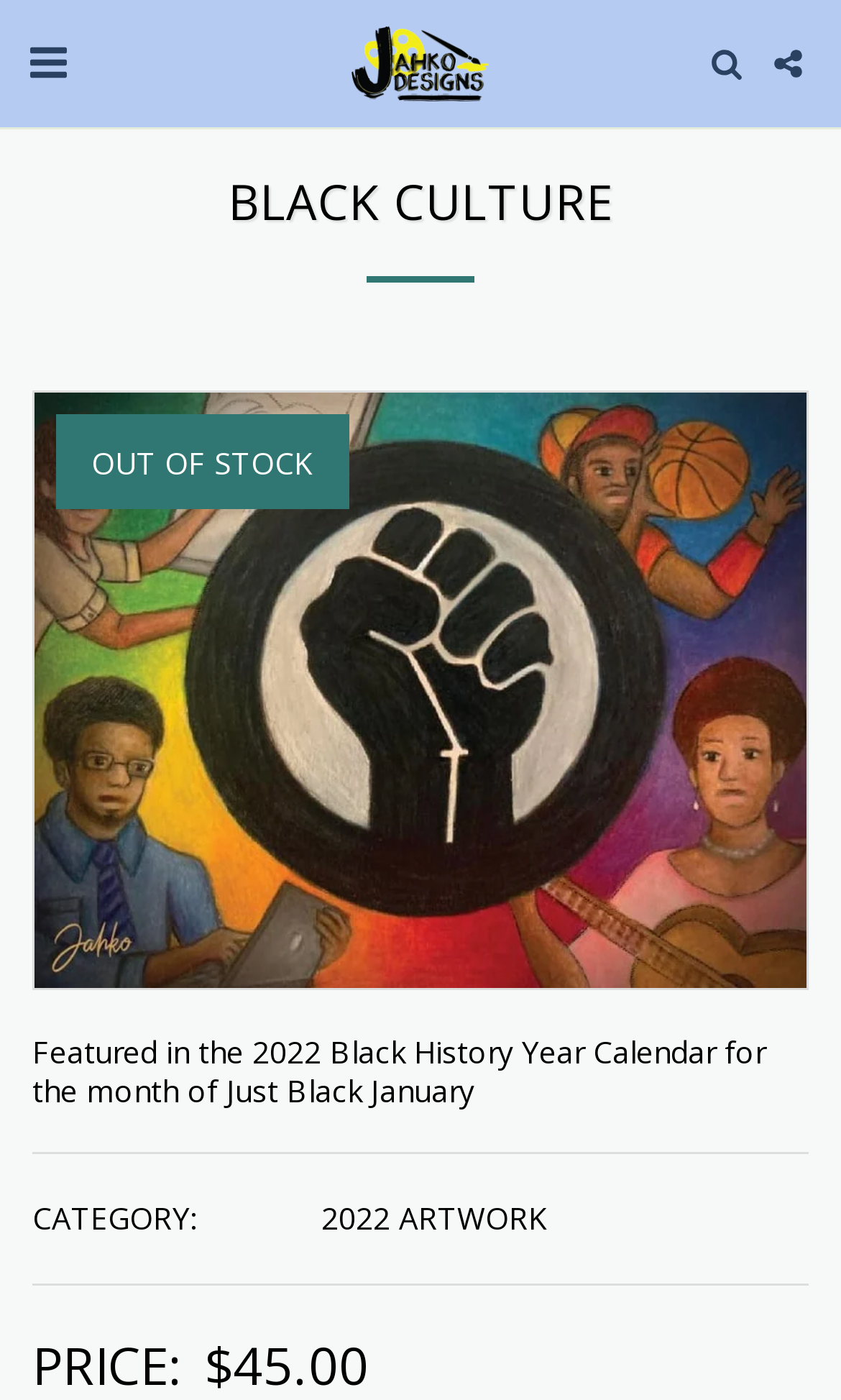What is the category of the product?
Using the image, provide a concise answer in one word or a short phrase.

2022 ARTWORK